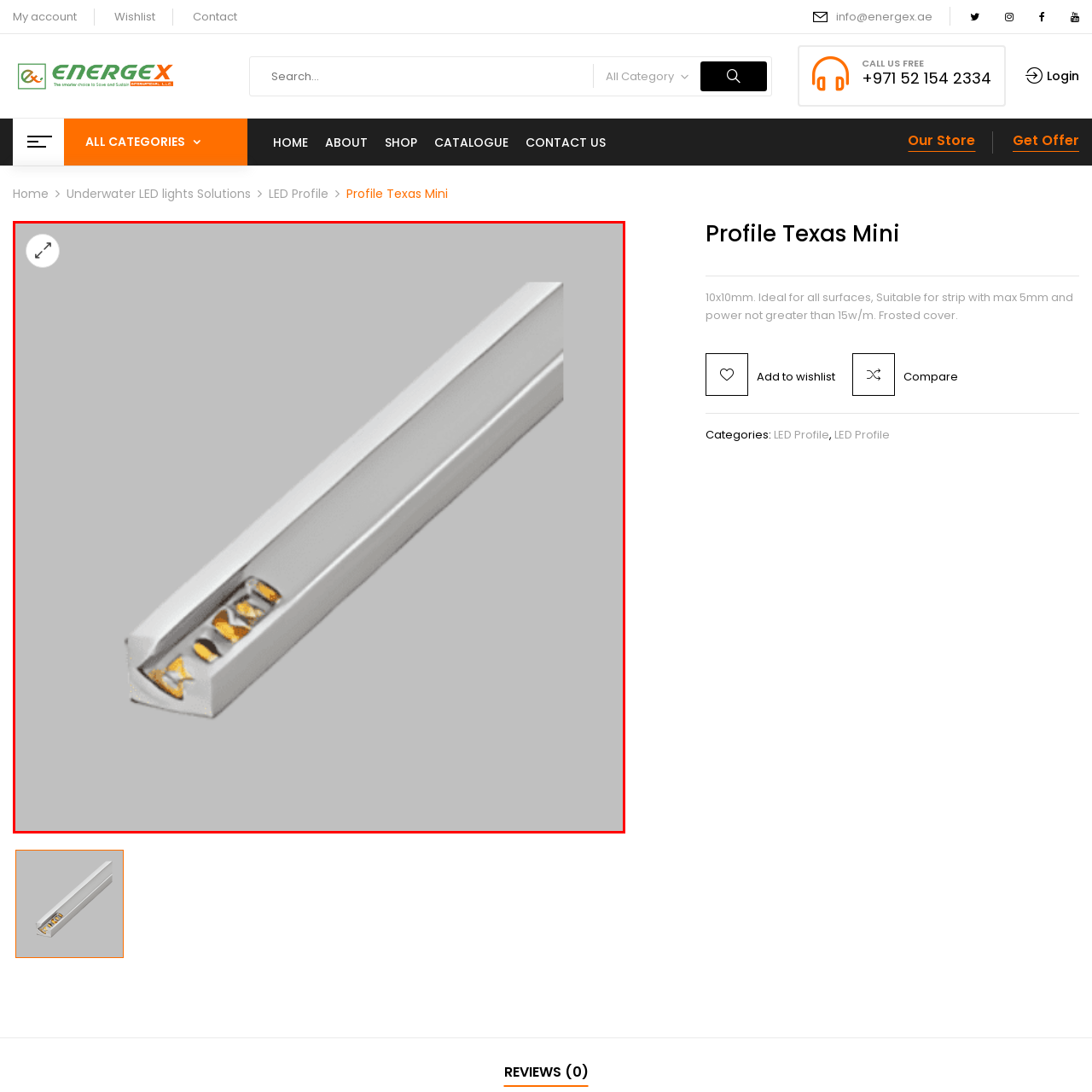Look closely at the part of the image inside the red bounding box, then respond in a word or phrase: What is the purpose of the frosted cover?

Enhances light diffusion